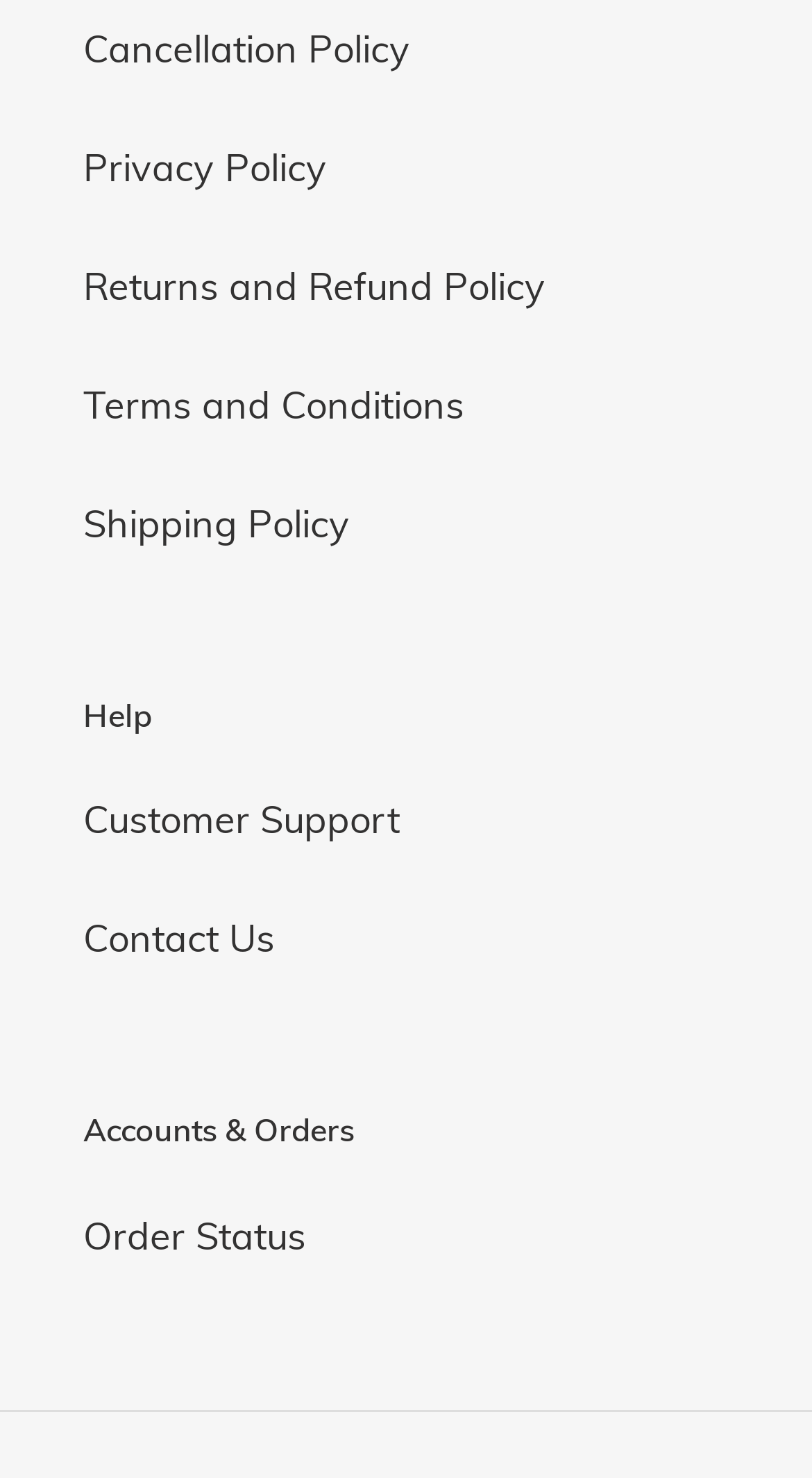Determine the bounding box coordinates of the clickable region to execute the instruction: "check order status". The coordinates should be four float numbers between 0 and 1, denoted as [left, top, right, bottom].

[0.103, 0.82, 0.377, 0.852]